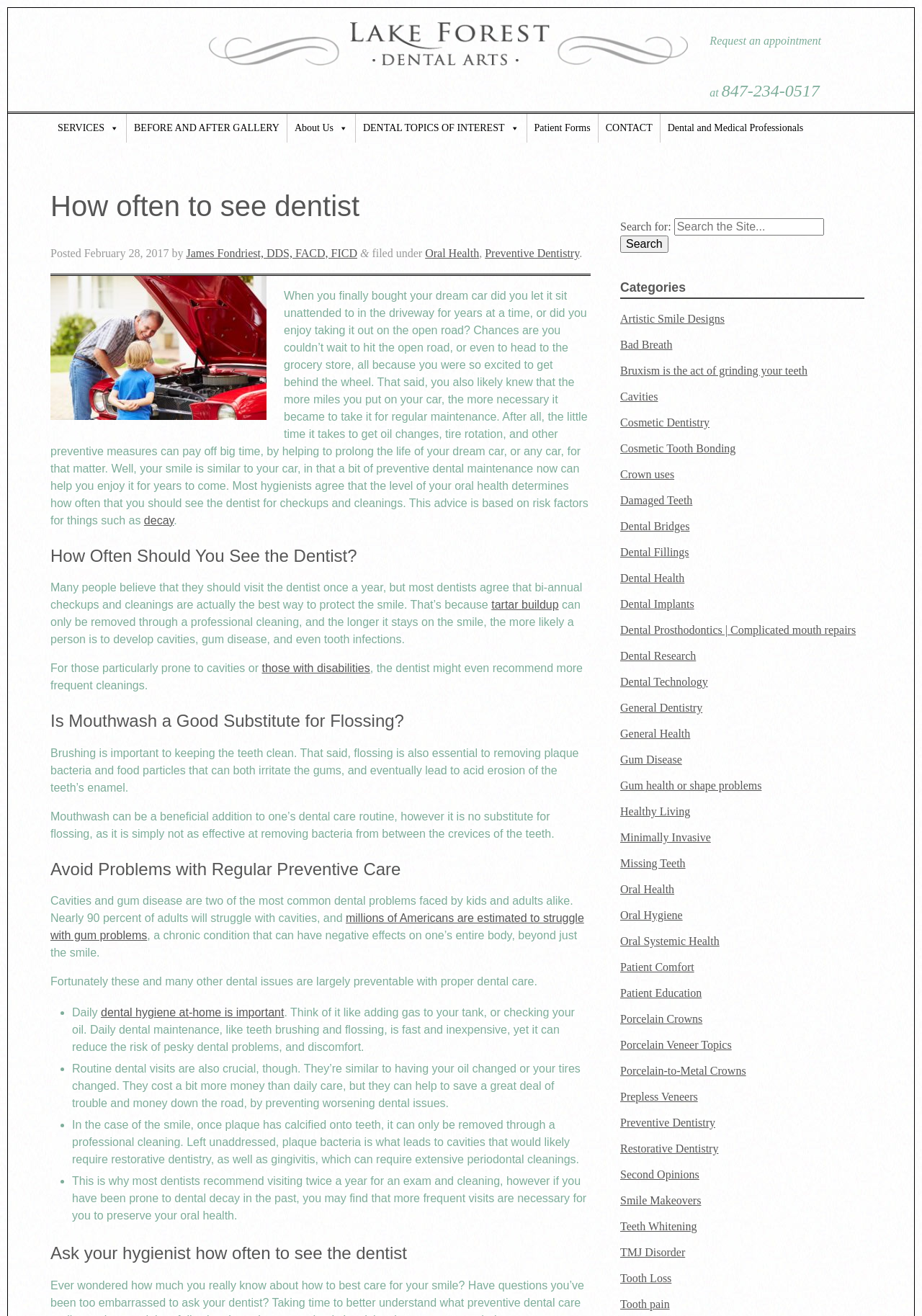Give an extensive and precise description of the webpage.

This webpage is about dental care and oral health. At the top, there is a logo of Lake Forest Dental Arts and a link to request an appointment. Below that, there are several links to different sections of the website, including services, before and after gallery, about us, dental topics of interest, patient forms, contact, and dental and medical professionals.

The main content of the page is an article titled "How often to see dentist" with a subheading "Why is twice a year recommended?" The article discusses the importance of regular dental checkups and cleanings, comparing it to regular car maintenance. It explains that the frequency of dental visits depends on individual oral health levels and that bi-annual checkups are recommended by most dentists.

The article is divided into several sections, including "How Often Should You See the Dentist?", "Is Mouthwash a Good Substitute for Flossing?", and "Avoid Problems with Regular Preventive Care". Each section provides information on the importance of regular dental care, the risks of not doing so, and the benefits of preventive measures.

Throughout the article, there are links to related topics, such as decay, tartar buildup, cavities, gum disease, and preventive dentistry. There are also several headings and subheadings that break up the content and make it easier to read.

At the bottom of the page, there is a search bar where users can search for specific topics, as well as a list of categories, including artistic smile designs, bad breath, bruxism, cavities, and more. Each category has a link to related articles or topics.